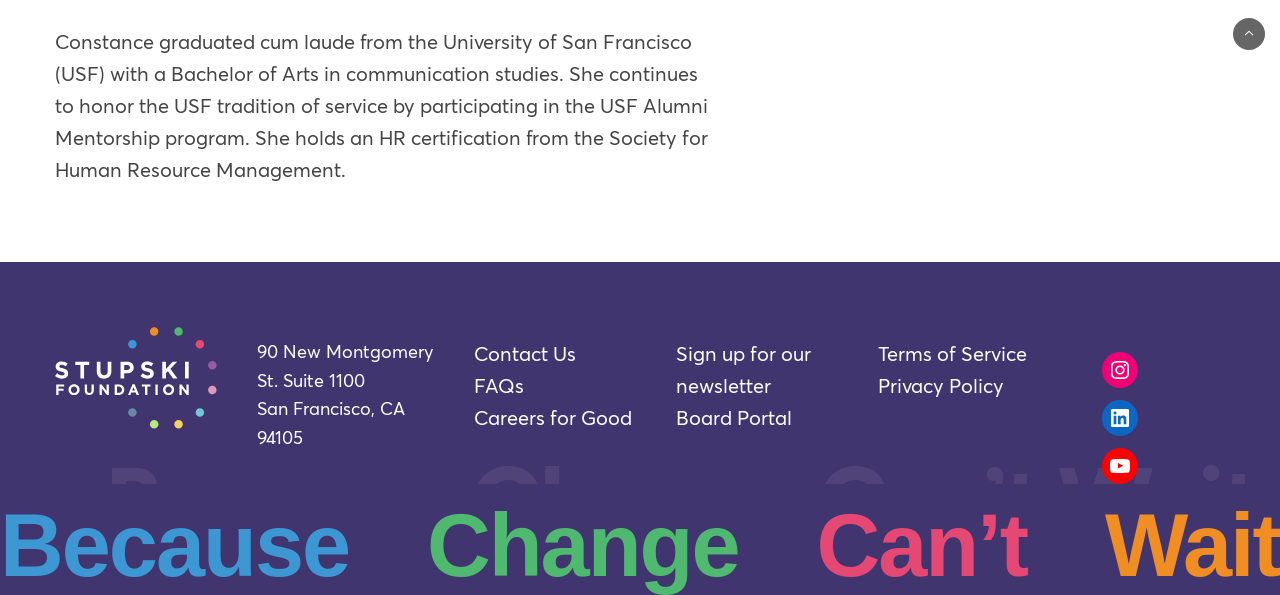Give a short answer using one word or phrase for the question:
What is Constance's educational background?

University of San Francisco